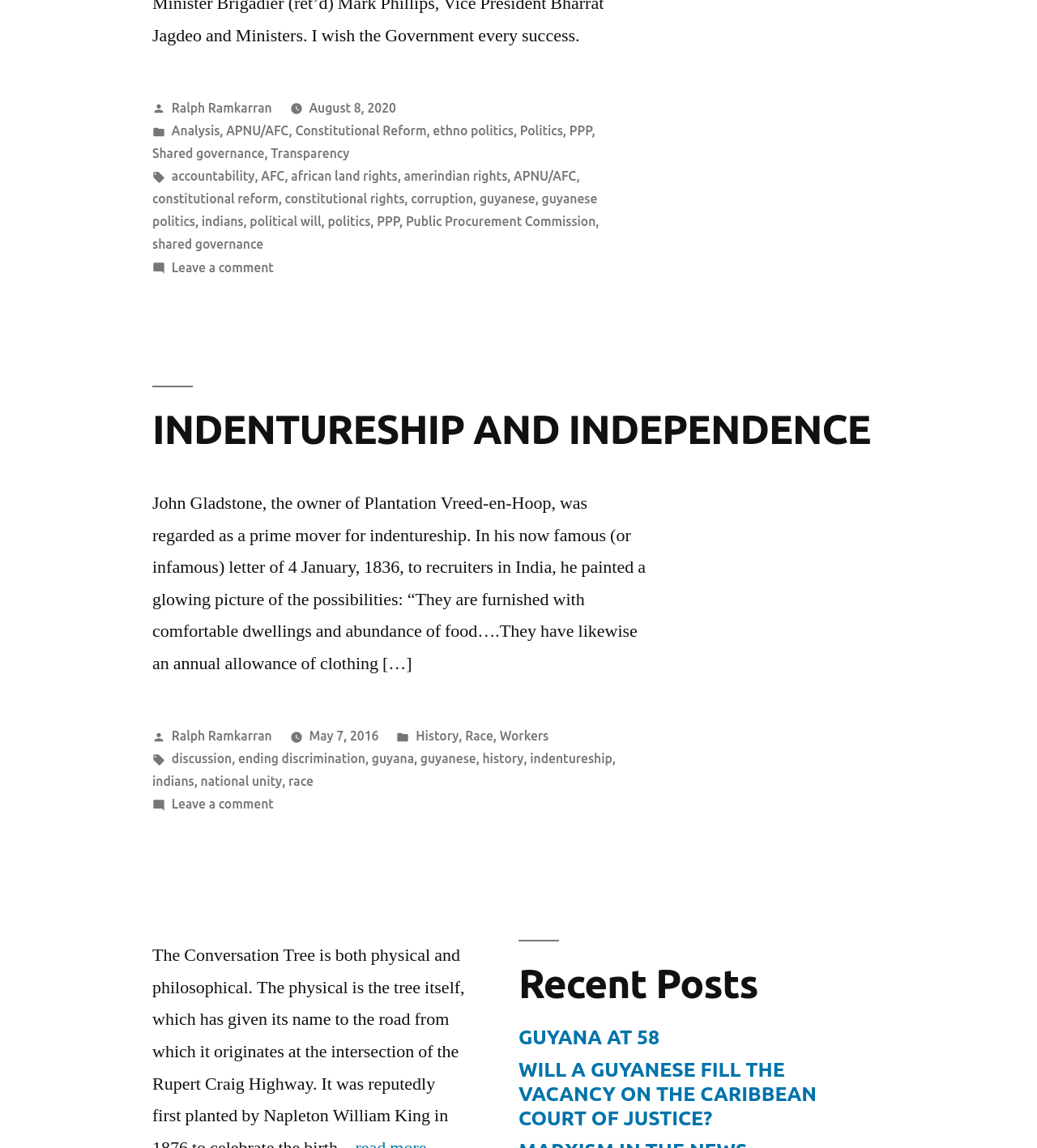Find the bounding box of the UI element described as: "Public Procurement Commission". The bounding box coordinates should be given as four float values between 0 and 1, i.e., [left, top, right, bottom].

[0.391, 0.186, 0.574, 0.199]